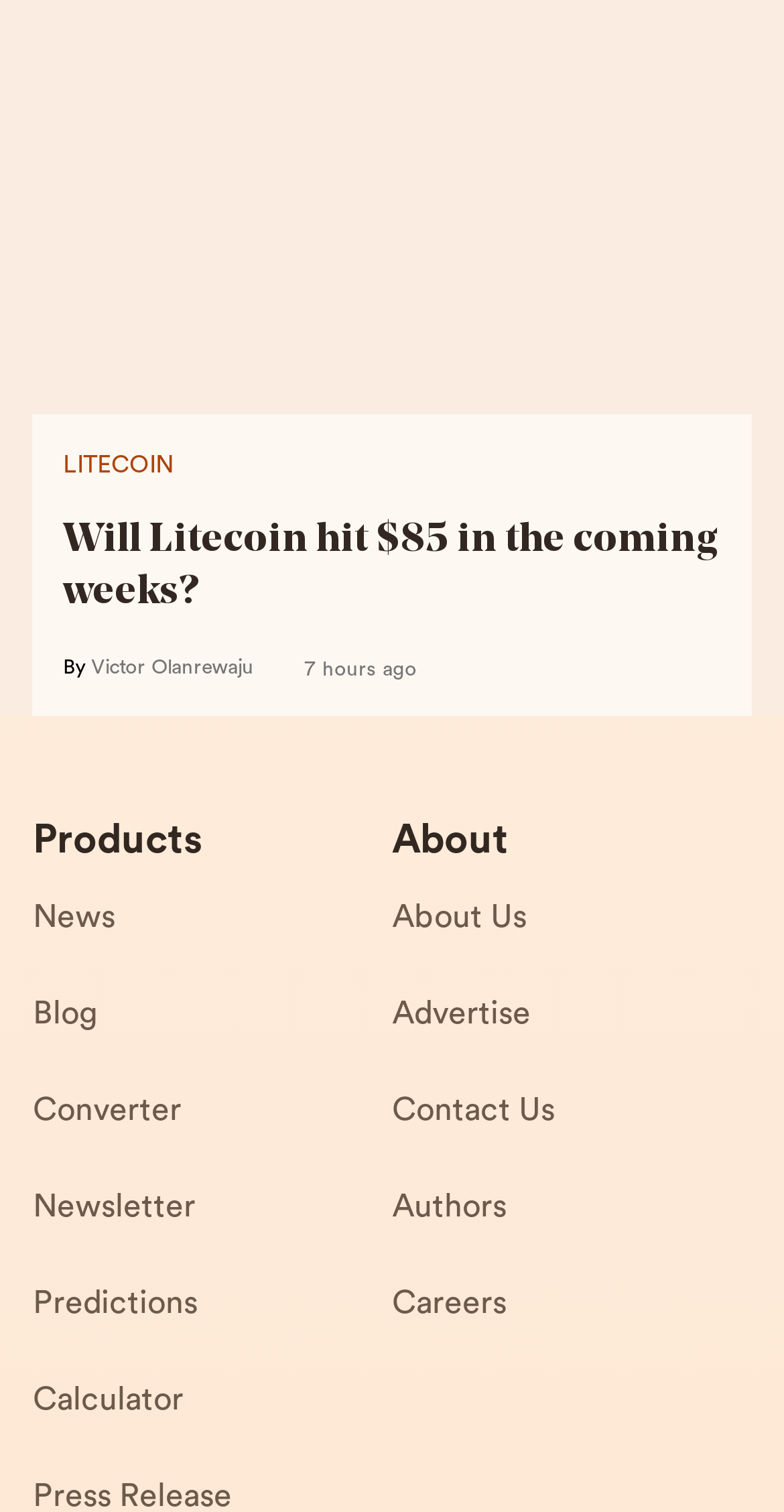Given the description of a UI element: "Converter", identify the bounding box coordinates of the matching element in the webpage screenshot.

[0.042, 0.715, 0.5, 0.779]